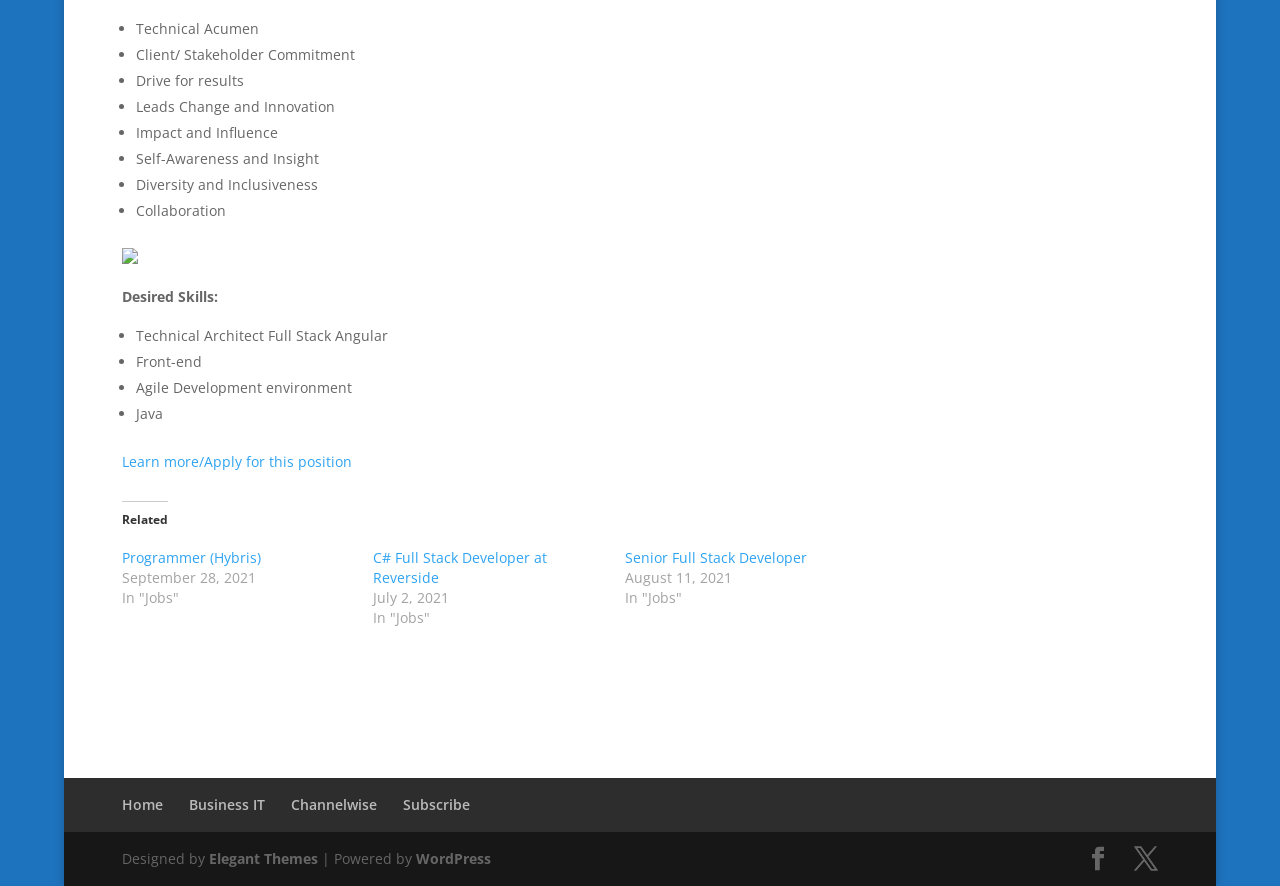Refer to the image and provide an in-depth answer to the question: 
What are the desired skills for the job?

Based on the webpage, the desired skills for the job are listed under the 'Desired Skills:' section, which includes Technical Architect Full Stack Angular, Front-end, Agile Development environment, and Java.